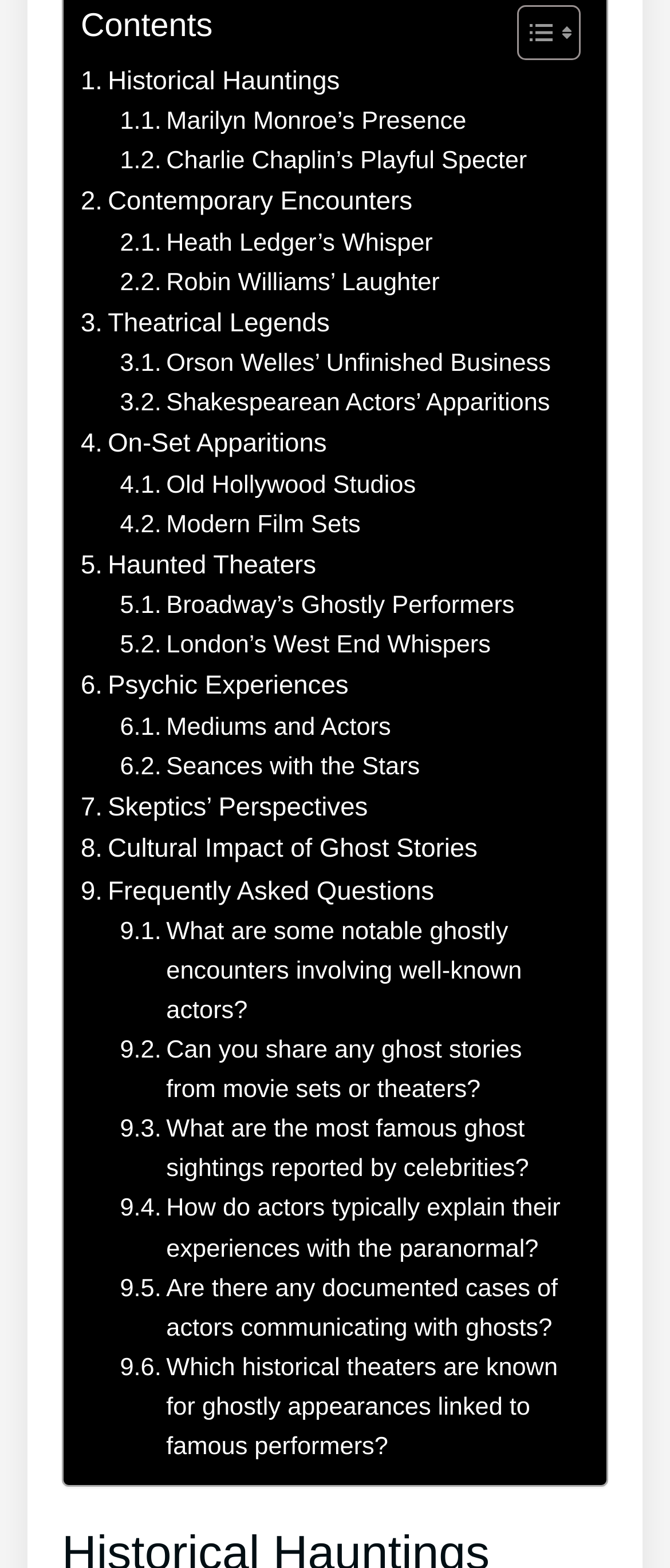Please determine the bounding box coordinates of the element to click on in order to accomplish the following task: "Visit the 'Historical Hauntings' page". Ensure the coordinates are four float numbers ranging from 0 to 1, i.e., [left, top, right, bottom].

[0.121, 0.039, 0.507, 0.066]